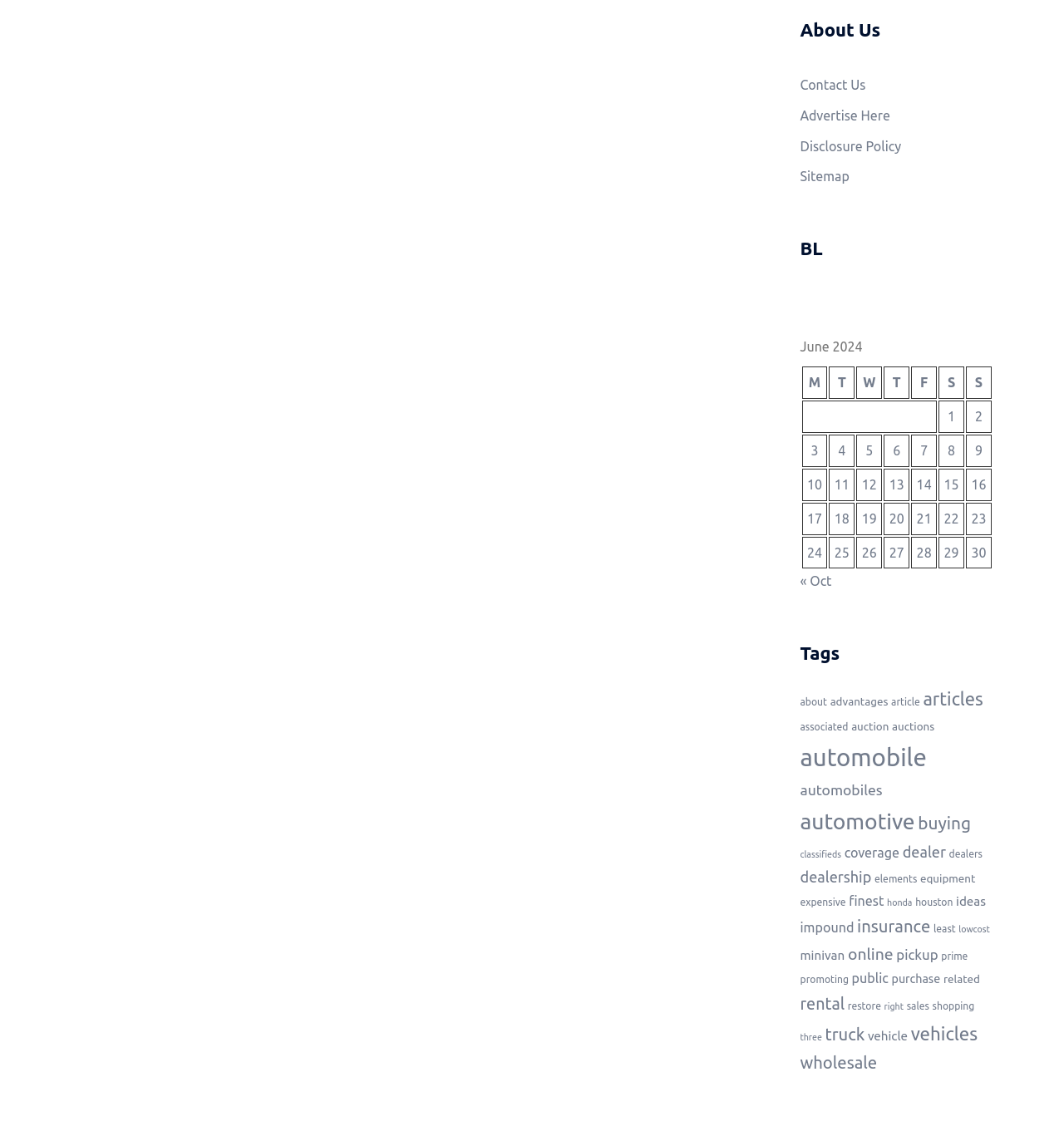Determine the bounding box coordinates of the region to click in order to accomplish the following instruction: "Go to 'About Us' page". Provide the coordinates as four float numbers between 0 and 1, specifically [left, top, right, bottom].

[0.752, 0.017, 0.934, 0.054]